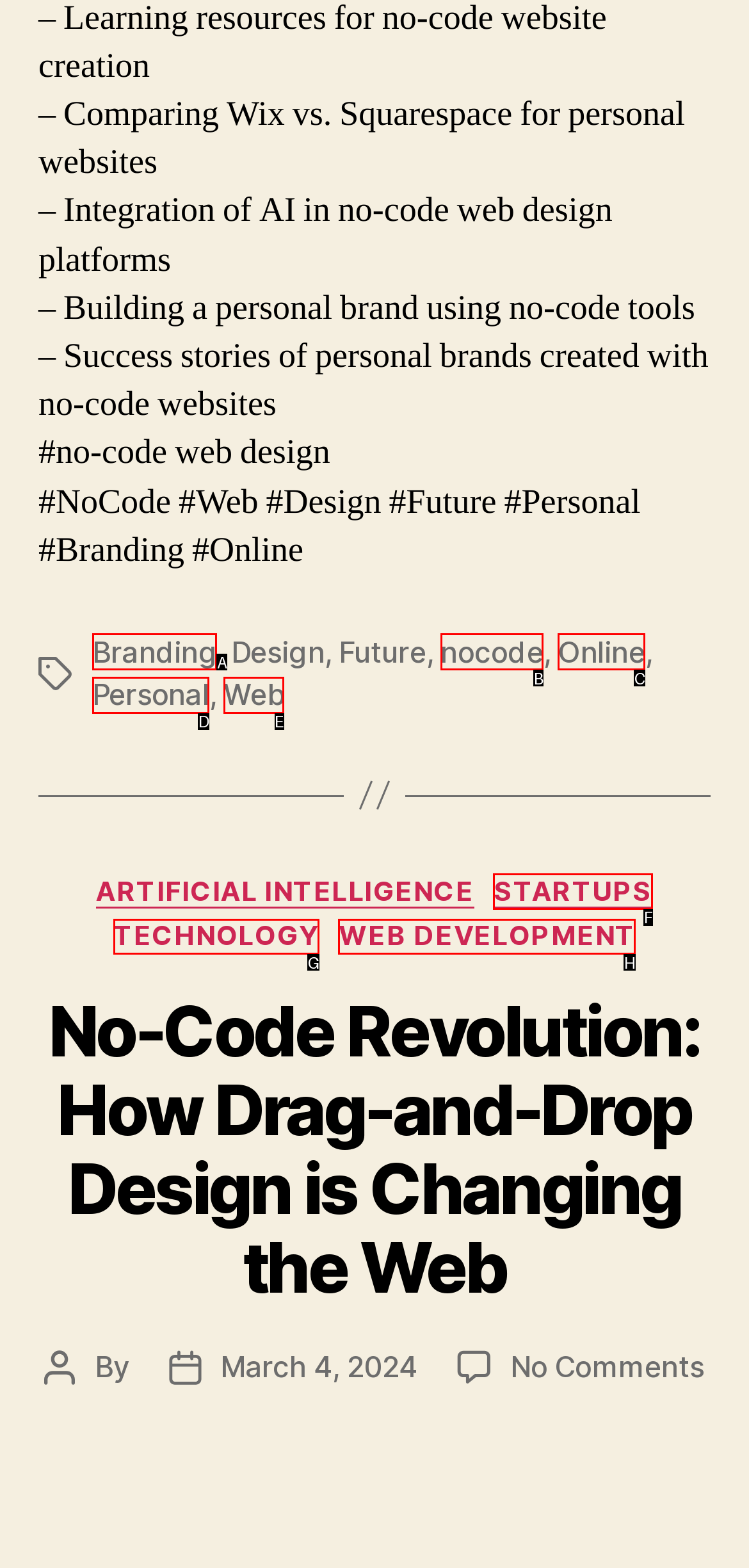Select the correct option based on the description: Online
Answer directly with the option’s letter.

C